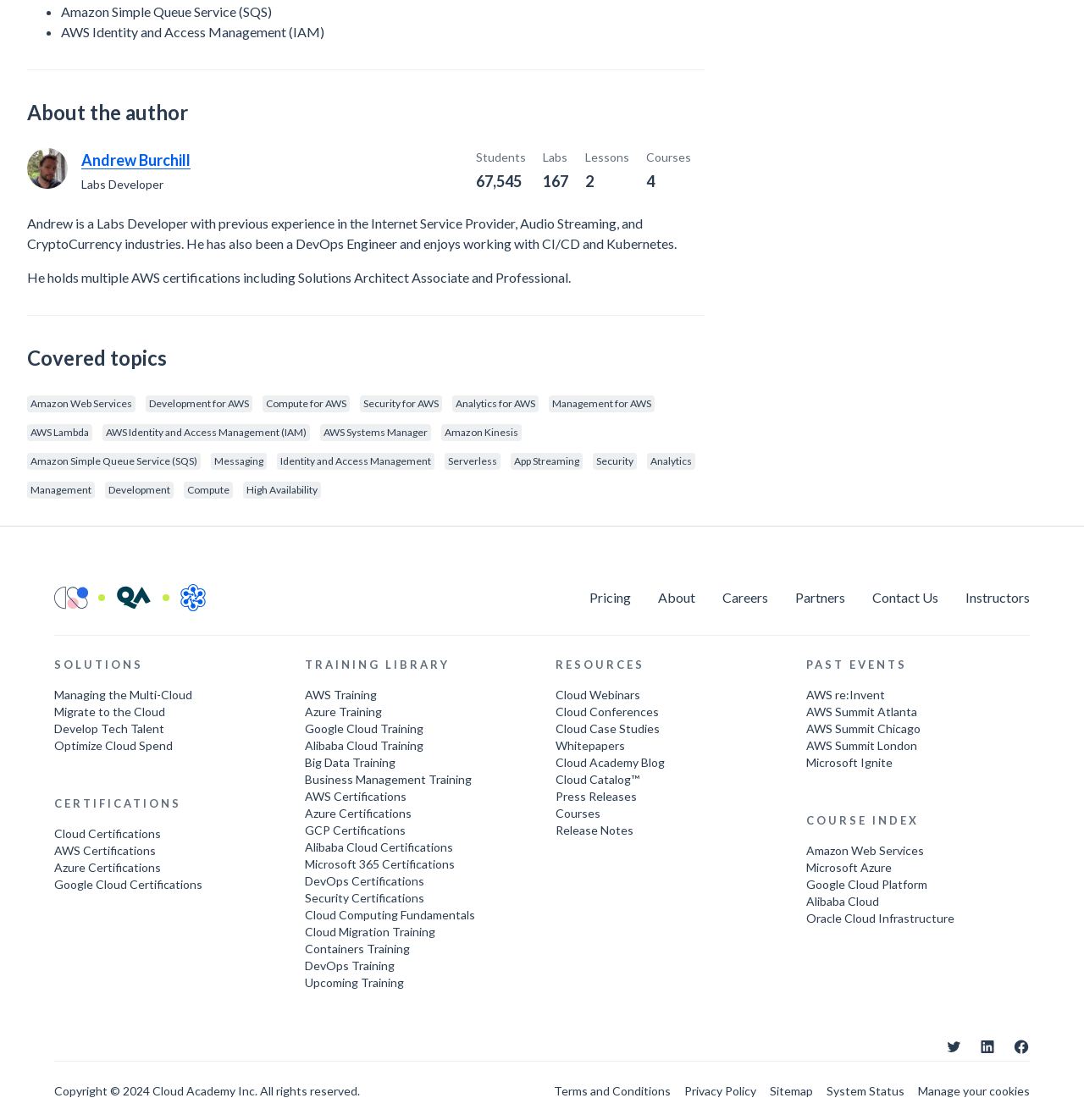Identify the bounding box coordinates of the element to click to follow this instruction: 'Click on the 'Search' button'. Ensure the coordinates are four float values between 0 and 1, provided as [left, top, right, bottom].

None